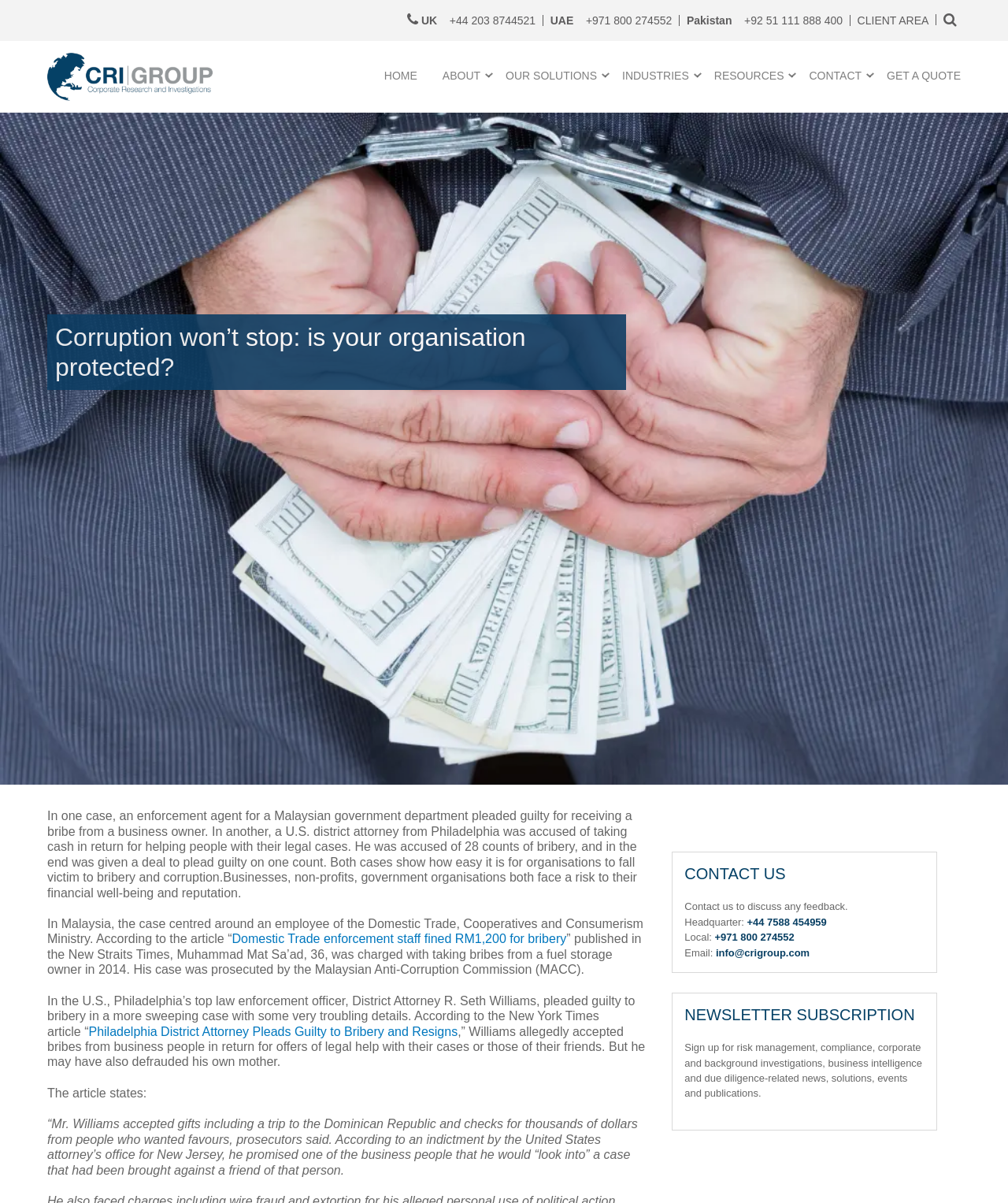Locate the bounding box coordinates of the segment that needs to be clicked to meet this instruction: "Click the 'Philadelphia District Attorney Pleads Guilty to Bribery and Resigns' link".

[0.088, 0.852, 0.454, 0.863]